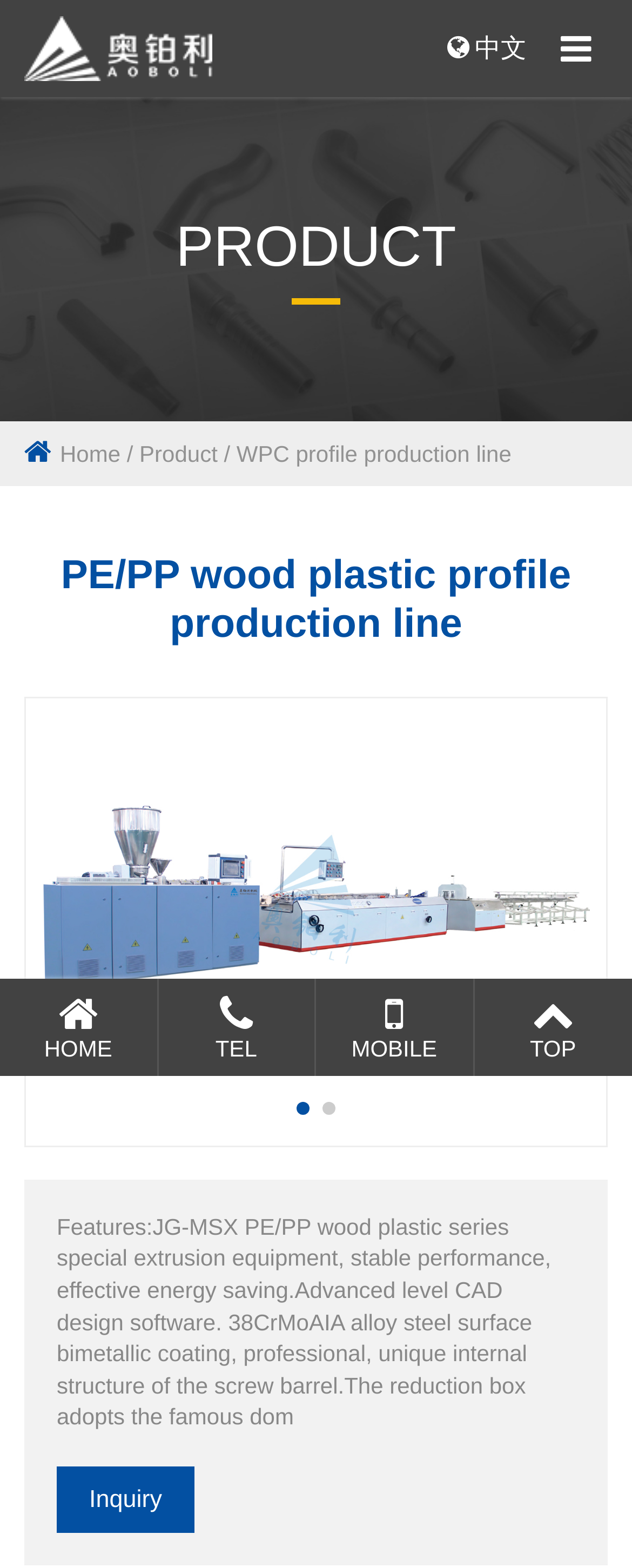Please find the bounding box coordinates of the element that must be clicked to perform the given instruction: "Go back to home page". The coordinates should be four float numbers from 0 to 1, i.e., [left, top, right, bottom].

[0.095, 0.281, 0.191, 0.298]